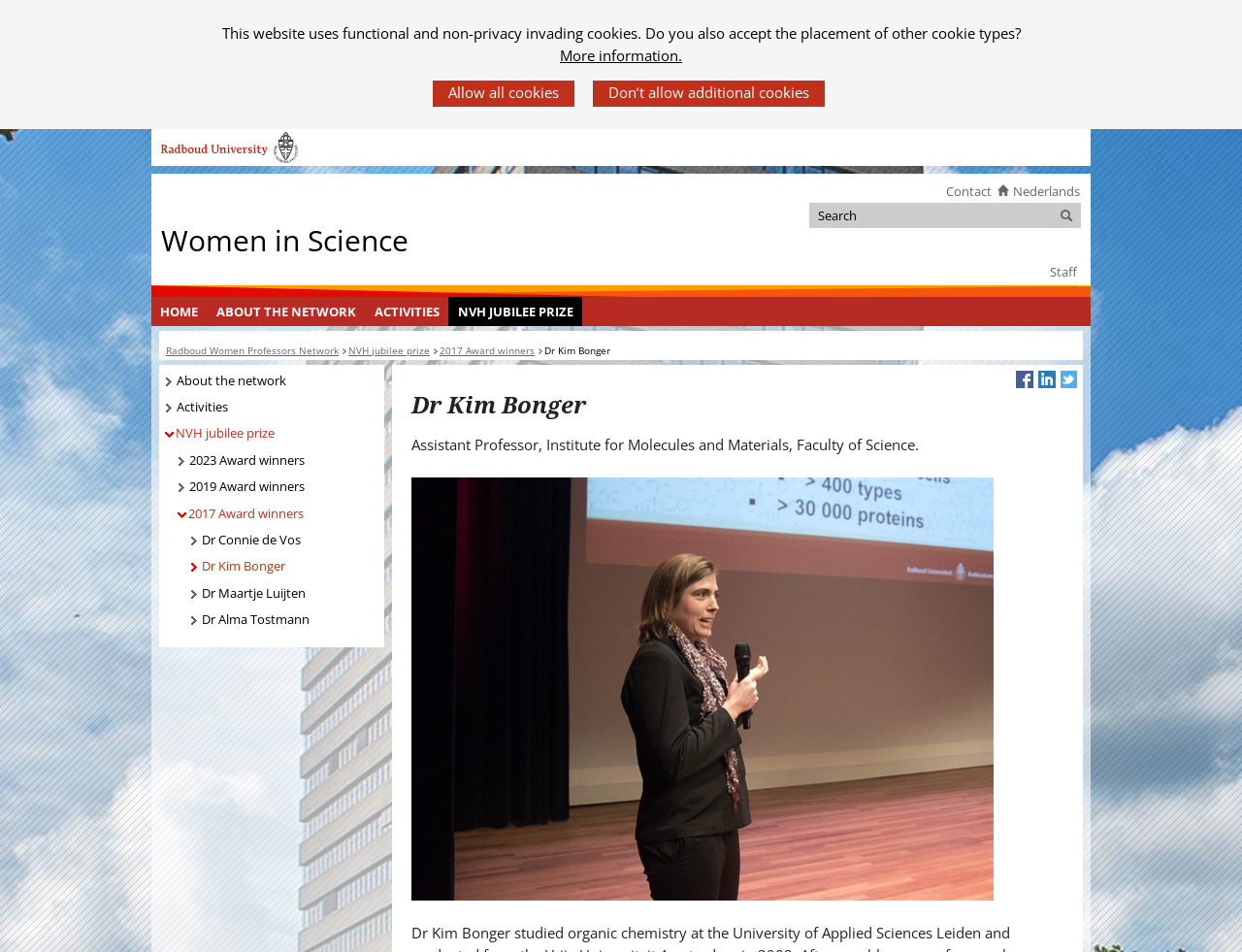Can you determine the bounding box coordinates of the area that needs to be clicked to fulfill the following instruction: "Go to Radboud University"?

[0.128, 0.143, 0.24, 0.163]